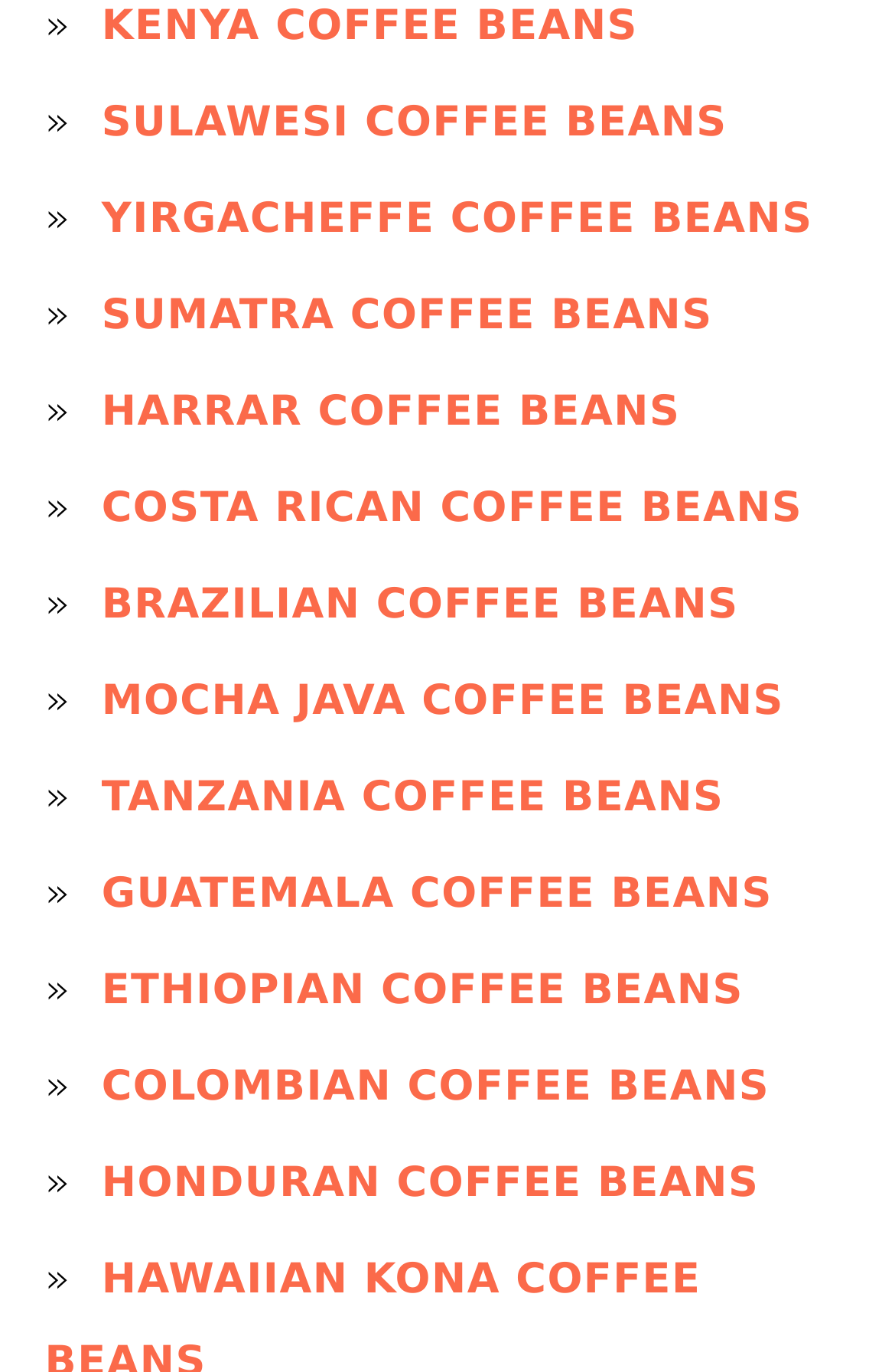Provide your answer to the question using just one word or phrase: How many coffee bean types are listed?

13